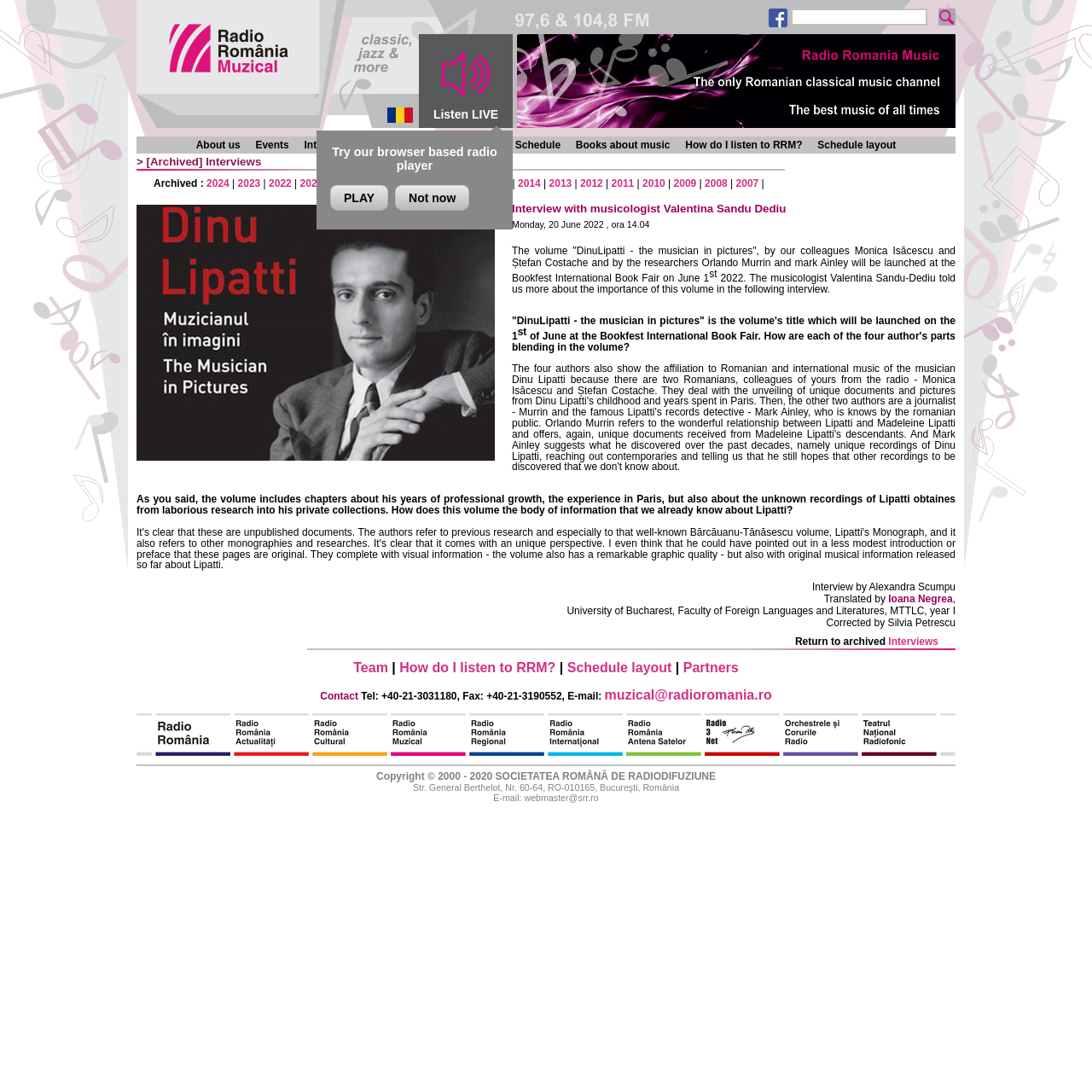Find the bounding box coordinates of the element to click in order to complete this instruction: "Read the interview with musicologist Valentina Sandu Dediu". The bounding box coordinates must be four float numbers between 0 and 1, denoted as [left, top, right, bottom].

[0.125, 0.184, 0.875, 0.201]